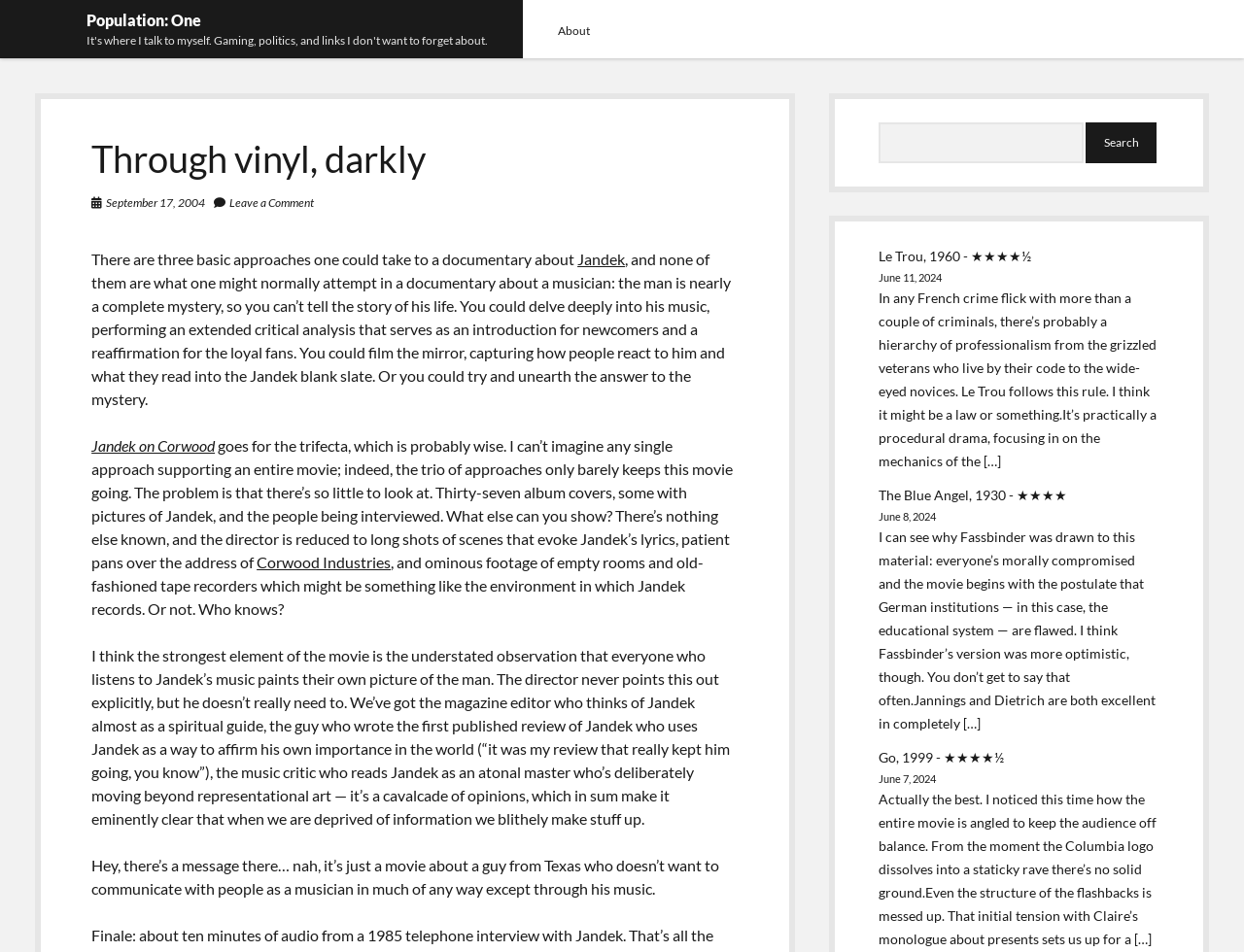Identify the first-level heading on the webpage and generate its text content.

Through vinyl, darkly